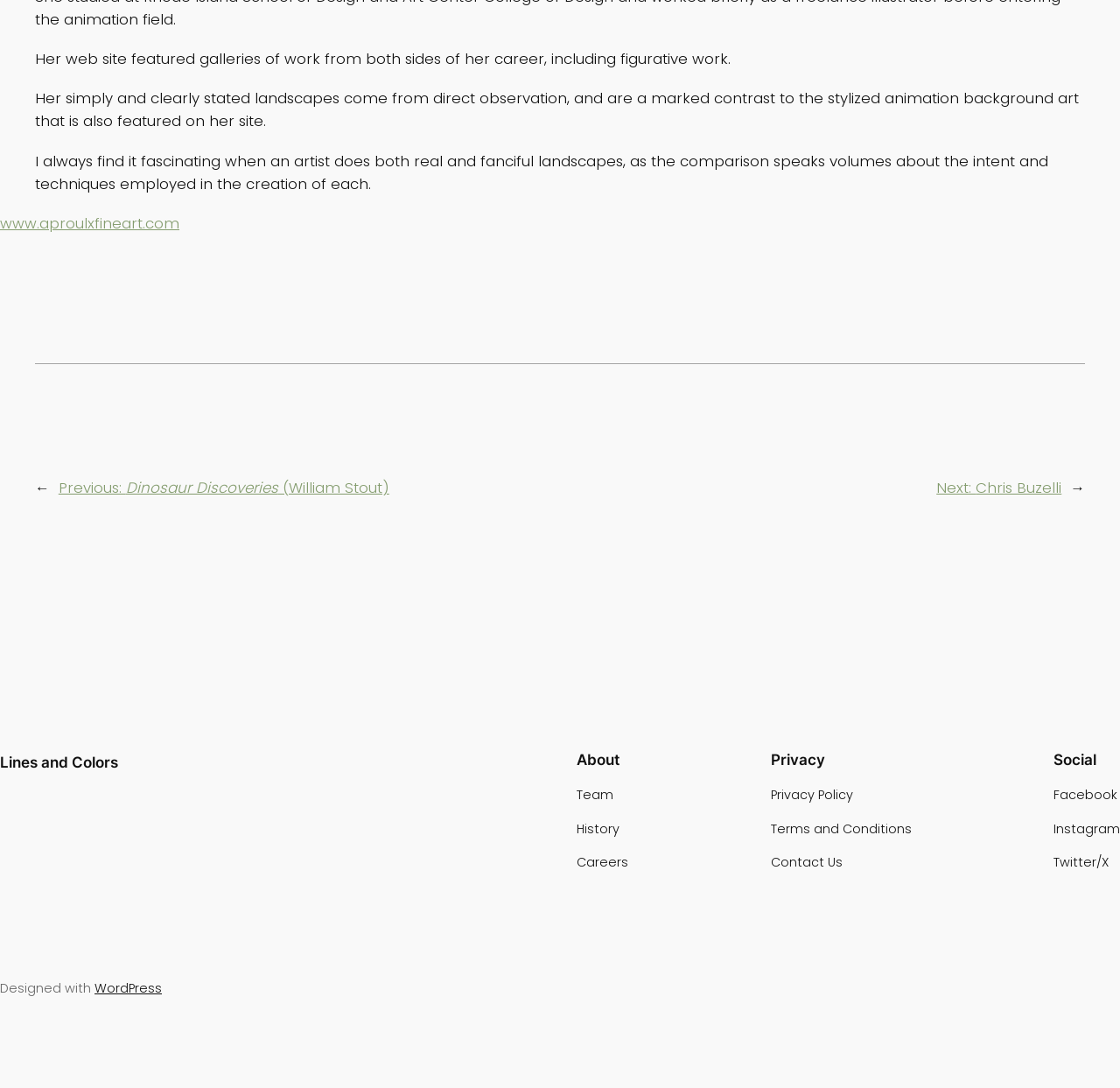Based on what you see in the screenshot, provide a thorough answer to this question: What is the topic of the previous post?

The webpage has a navigation section with links to previous and next posts. The previous post is titled 'Dinosaur Discoveries (William Stout)', indicating that the topic of the previous post is dinosaur discoveries.